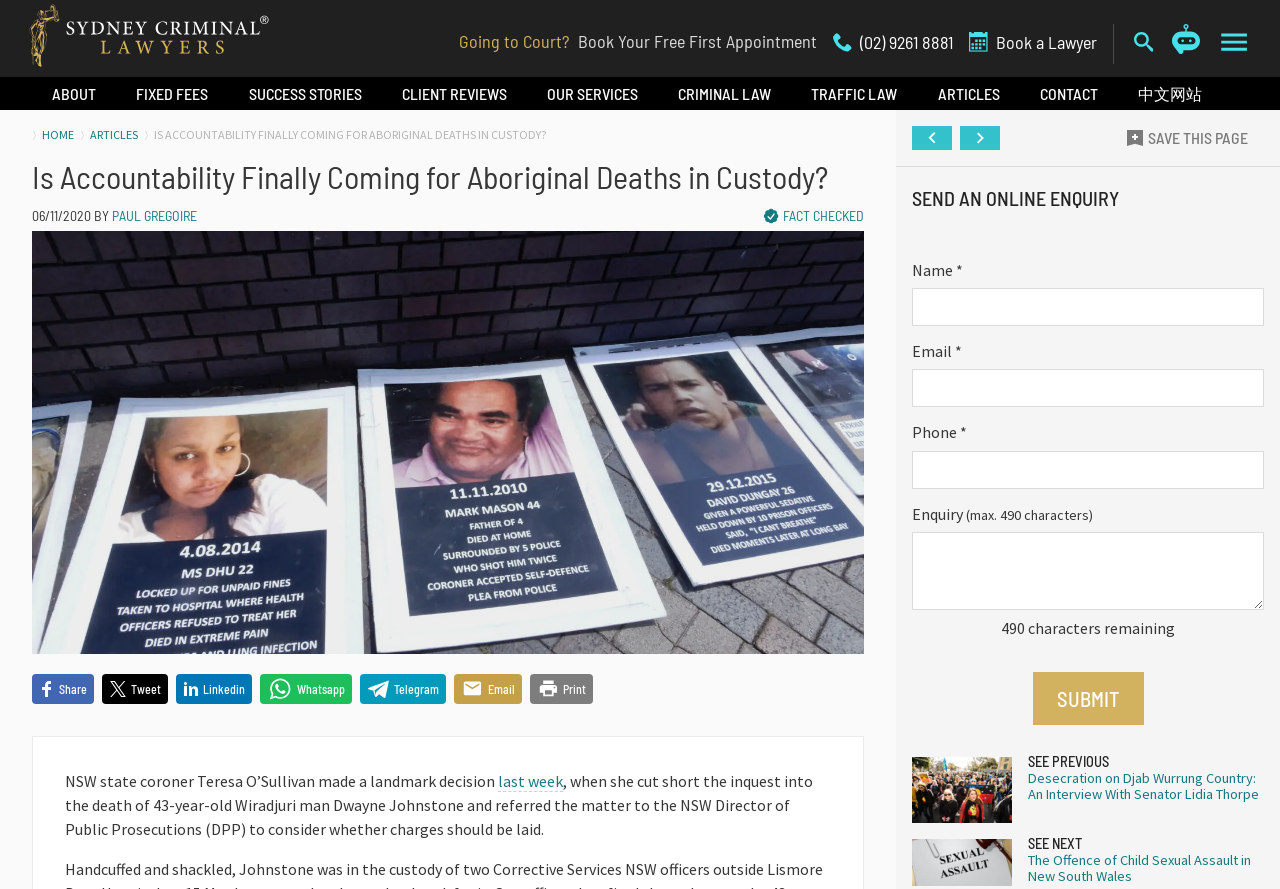Identify the bounding box for the element characterized by the following description: "parent_node: Phone * name="phone"".

[0.712, 0.507, 0.988, 0.55]